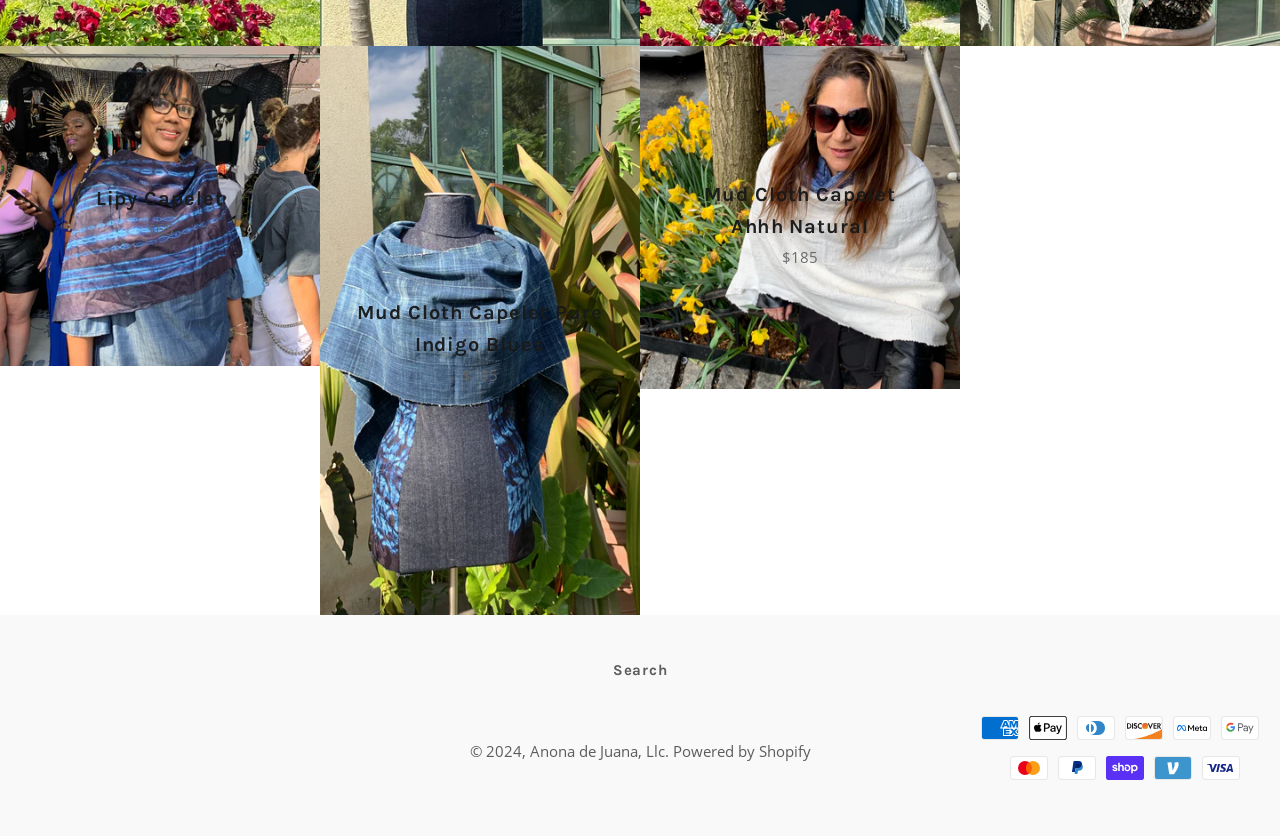From the webpage screenshot, identify the region described by Lipy Capelet Regular price $65. Provide the bounding box coordinates as (top-left x, top-left y, bottom-right x, bottom-right y), with each value being a floating point number between 0 and 1.

[0.0, 0.055, 0.25, 0.438]